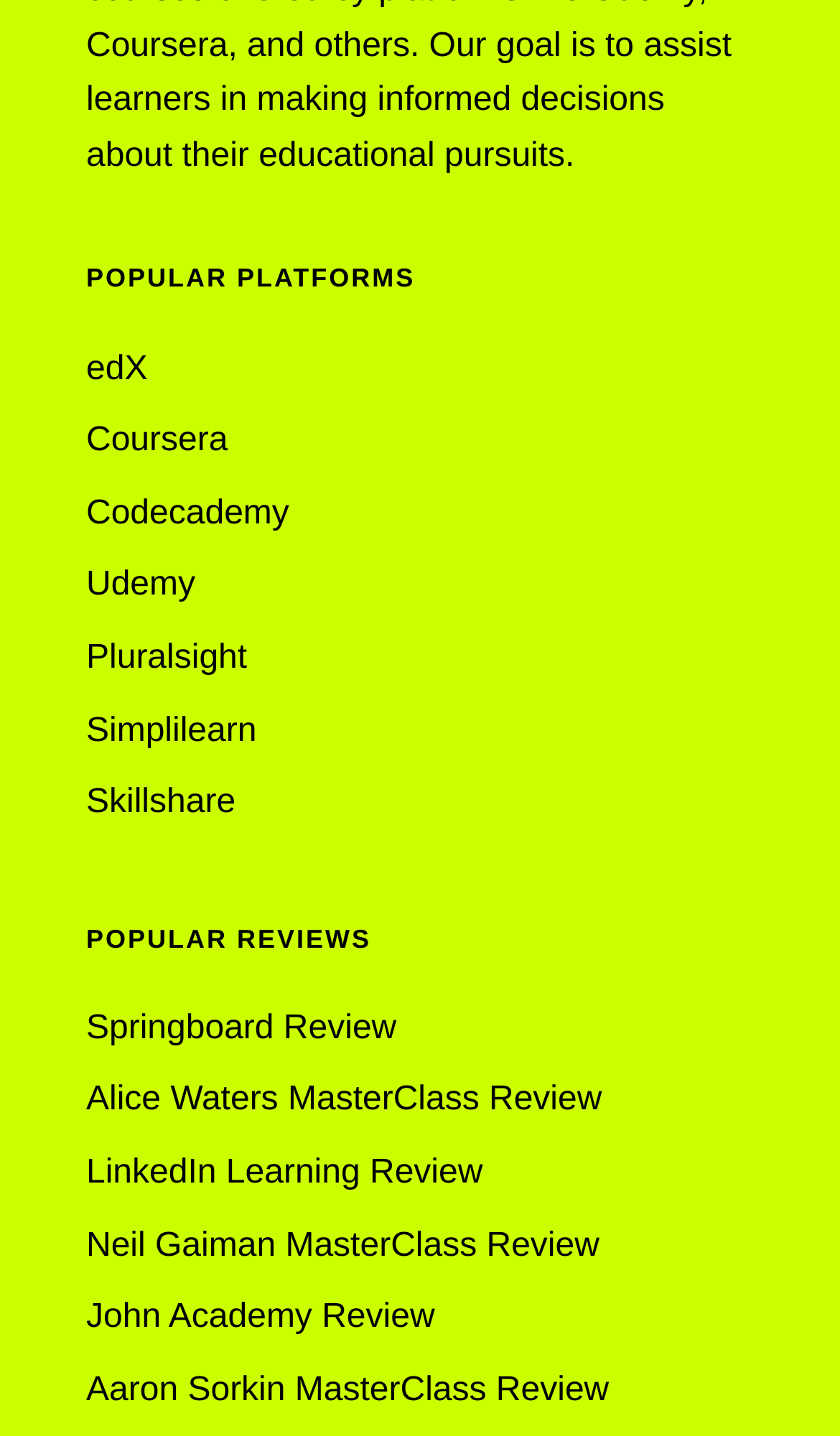Please determine the bounding box coordinates of the element to click in order to execute the following instruction: "check out LinkedIn Learning Review". The coordinates should be four float numbers between 0 and 1, specified as [left, top, right, bottom].

[0.103, 0.792, 0.787, 0.842]